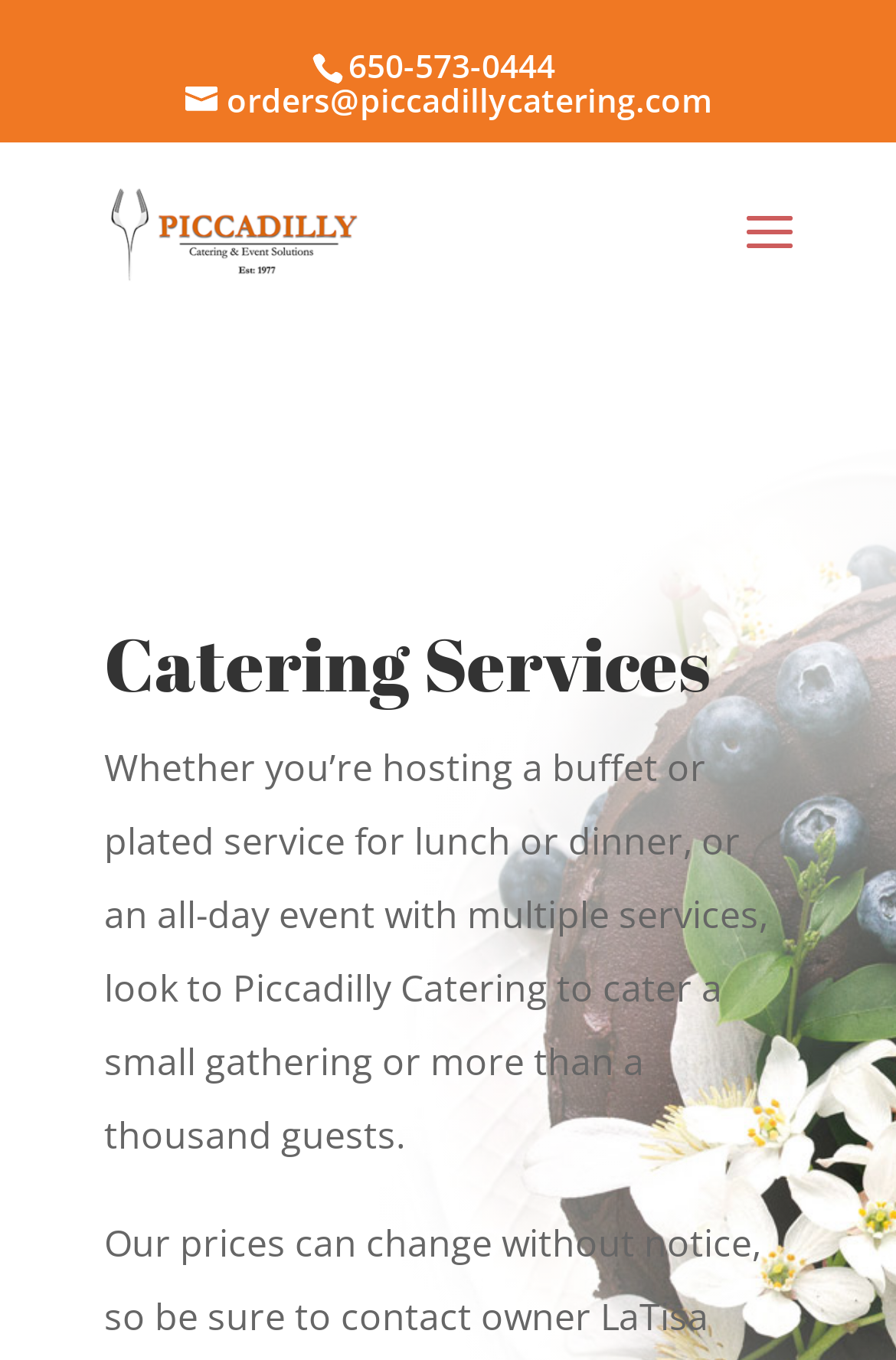Locate the bounding box for the described UI element: "orders@piccadillycatering.com". Ensure the coordinates are four float numbers between 0 and 1, formatted as [left, top, right, bottom].

[0.206, 0.057, 0.794, 0.09]